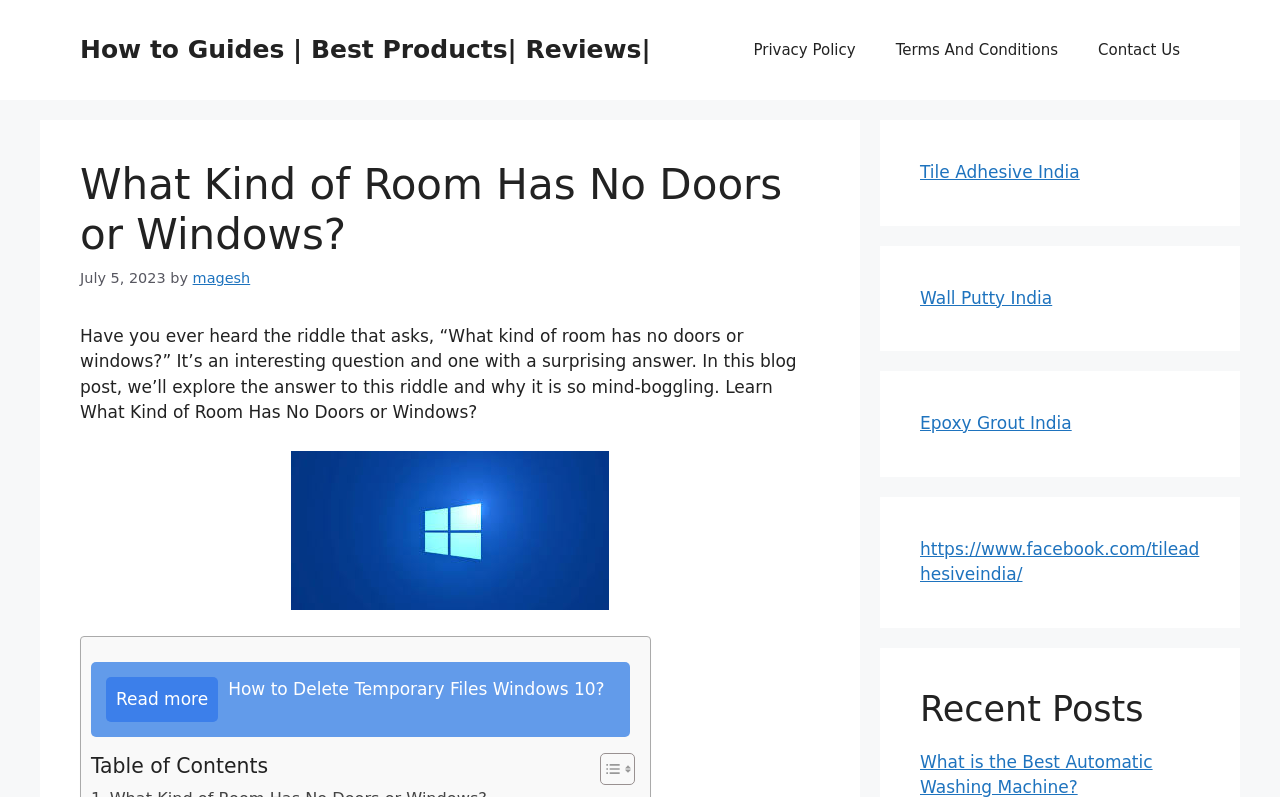Refer to the image and provide an in-depth answer to the question:
What is the date of the blog post?

The date of the blog post can be determined by reading the text 'July 5, 2023' which appears below the heading and above the introductory text.